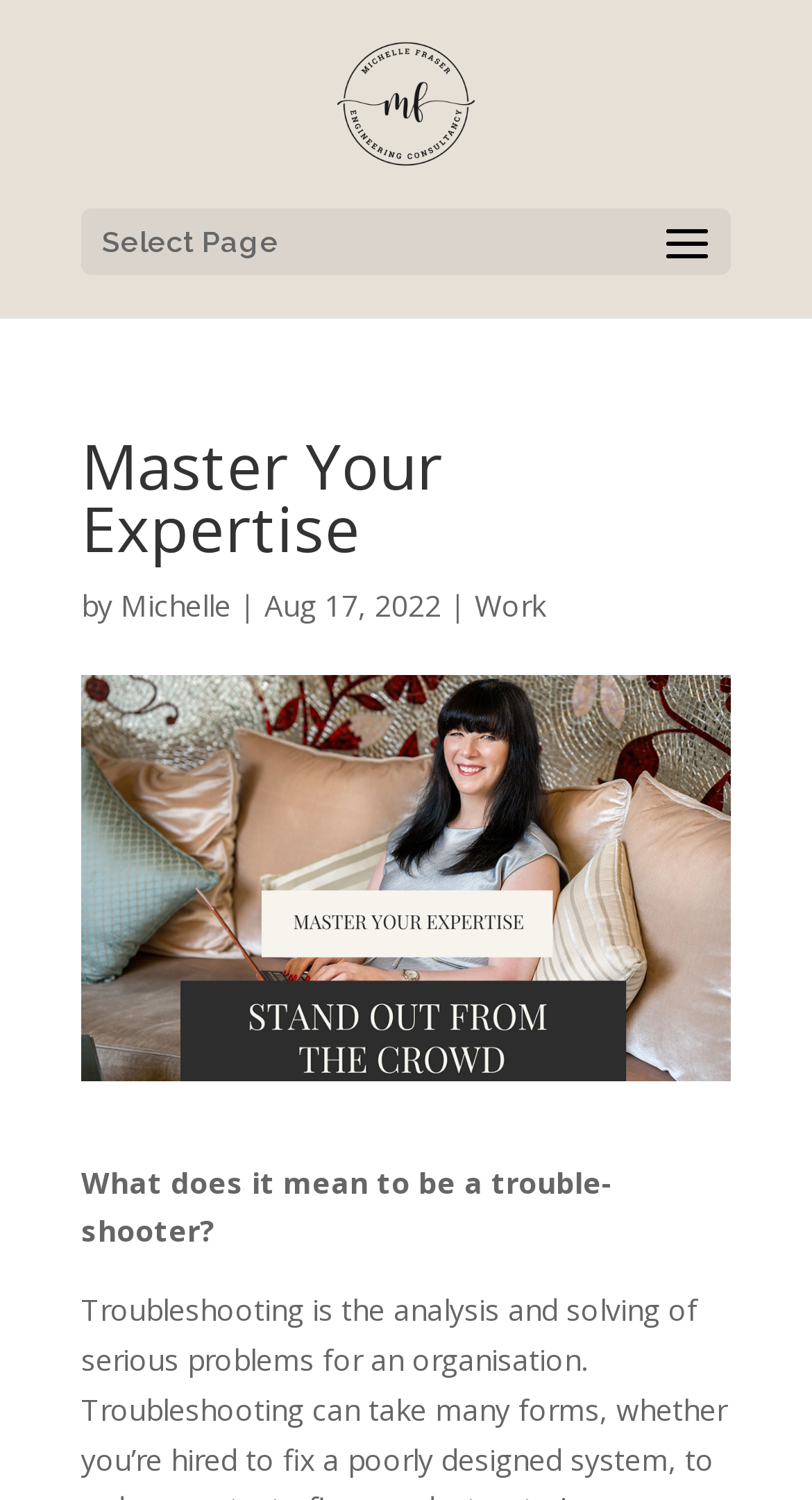Provide a brief response to the question below using one word or phrase:
Who is the author of the latest article?

Michelle